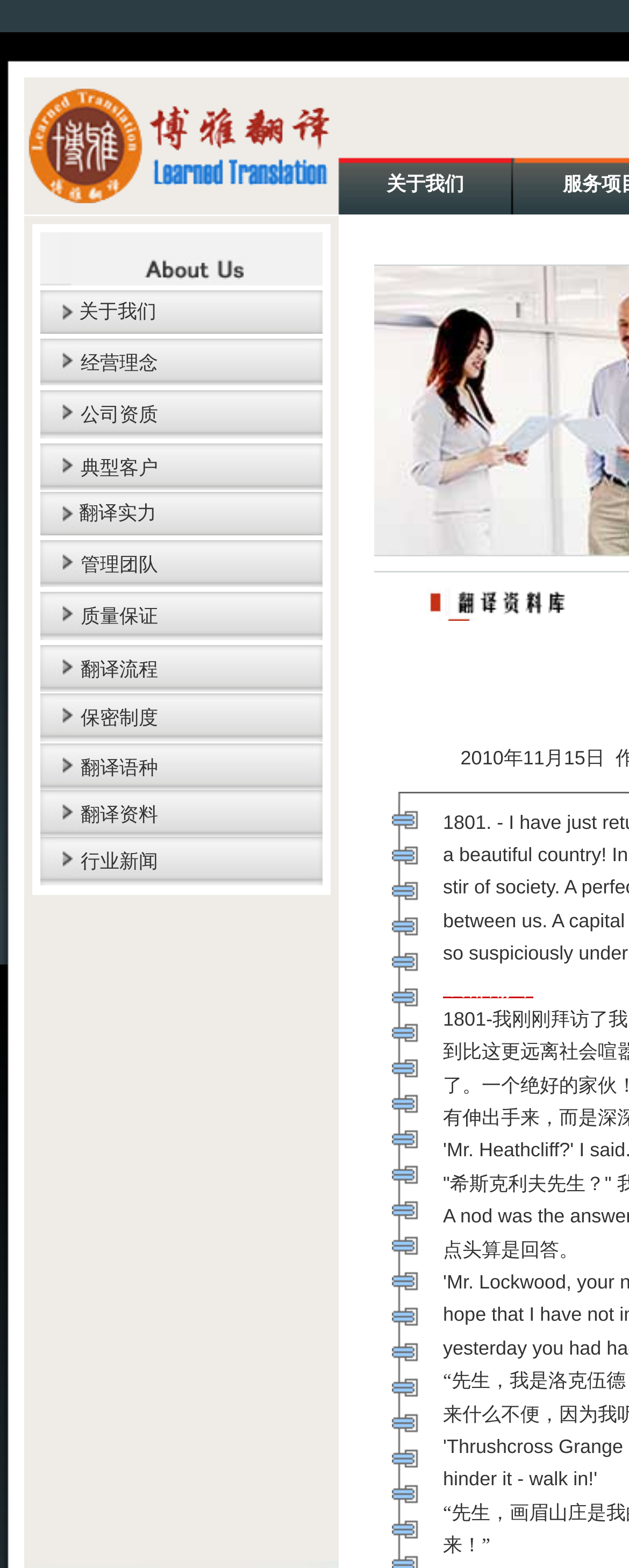How many tables are there in the webpage?
Respond with a short answer, either a single word or a phrase, based on the image.

7